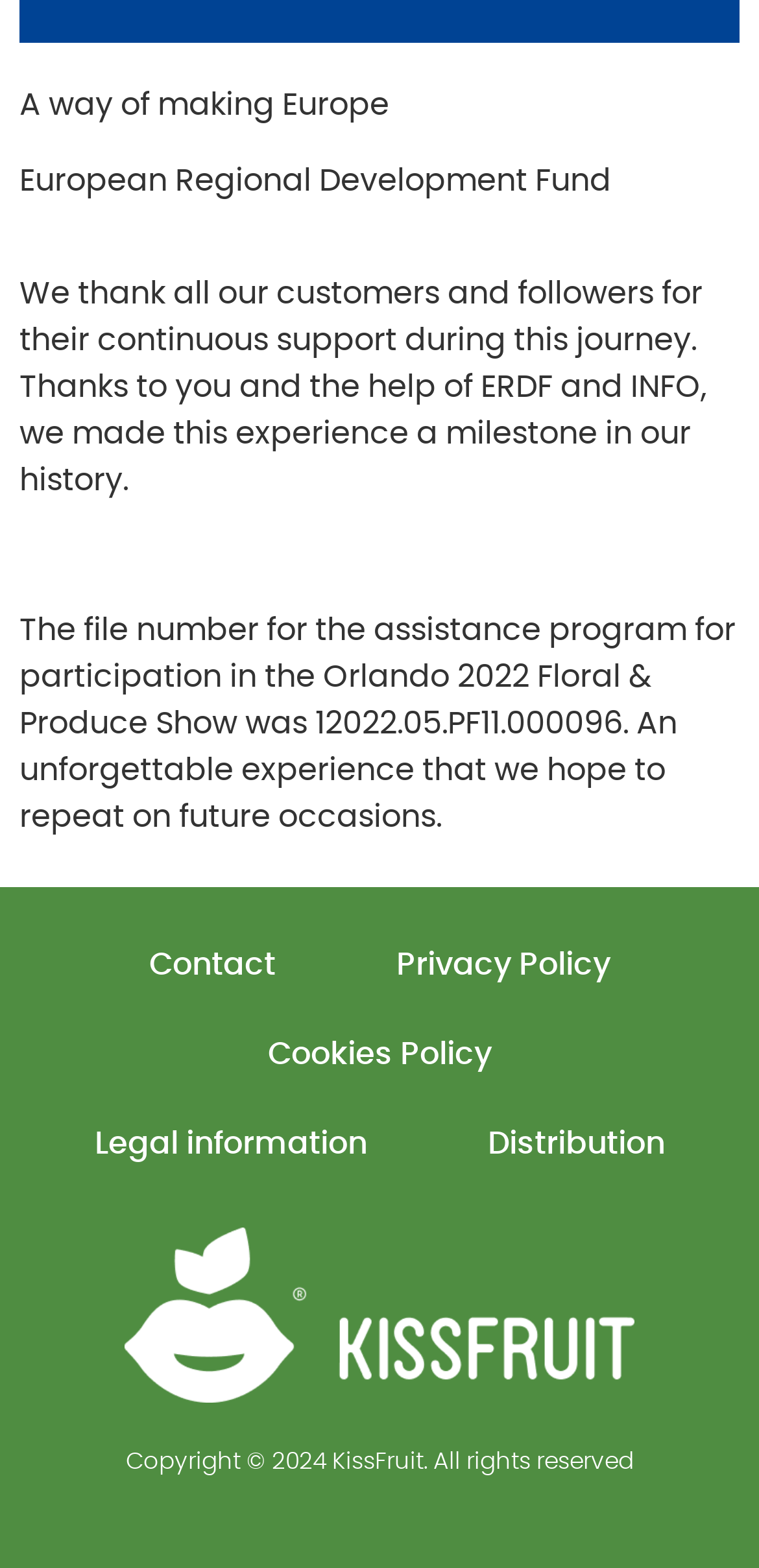Answer the following inquiry with a single word or phrase:
What is the file number for the assistance program?

12022.05.PF11.000096